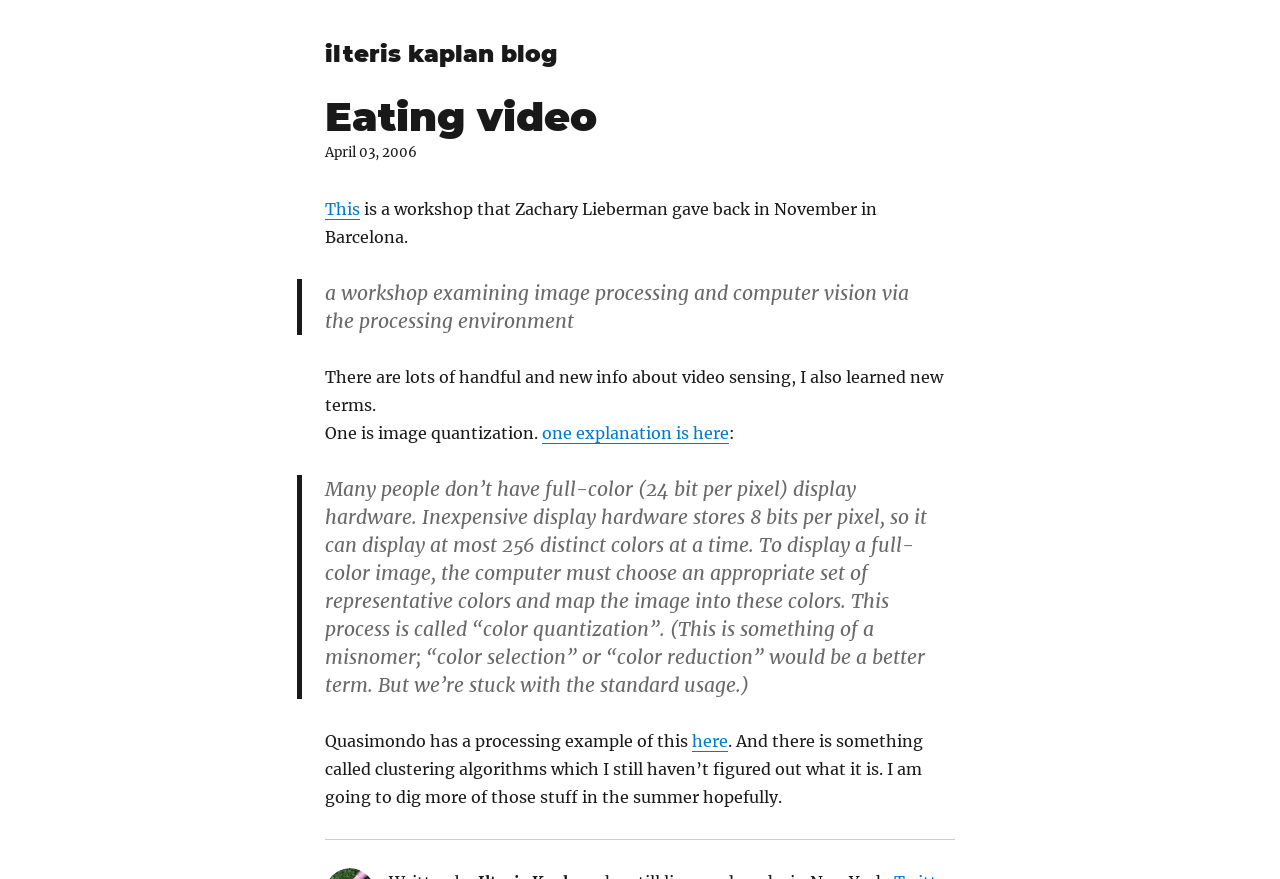Give the bounding box coordinates for the element described by: "Computer Science and IT".

None